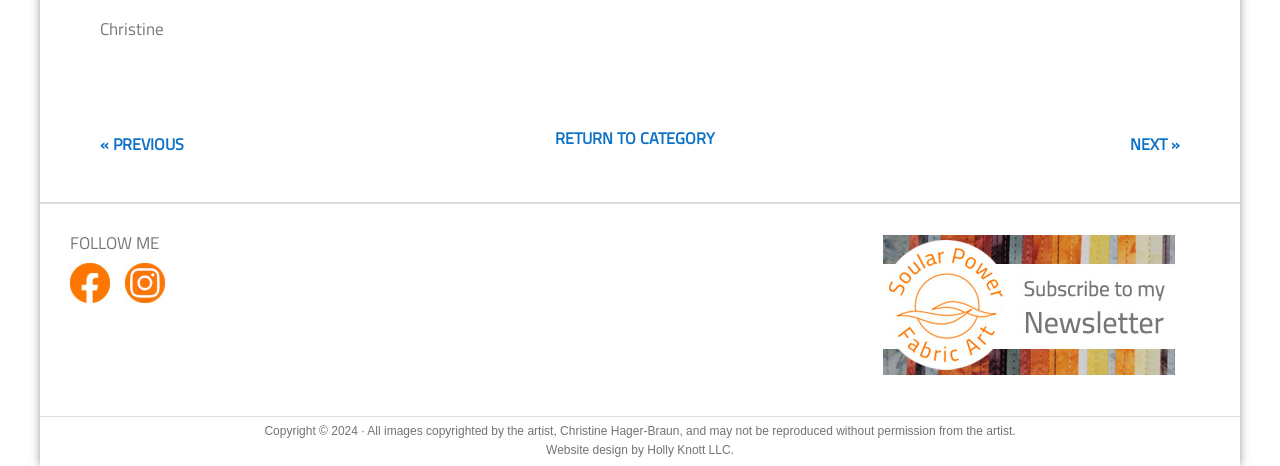What is the purpose of the 'NEXT »' link?
Give a detailed response to the question by analyzing the screenshot.

The 'NEXT »' link is likely used to navigate to the next page of a series of pages, possibly showcasing the artist's work or a specific category of images. This can be inferred from its position and the presence of a '« PREVIOUS' link, which suggests a pagination system.